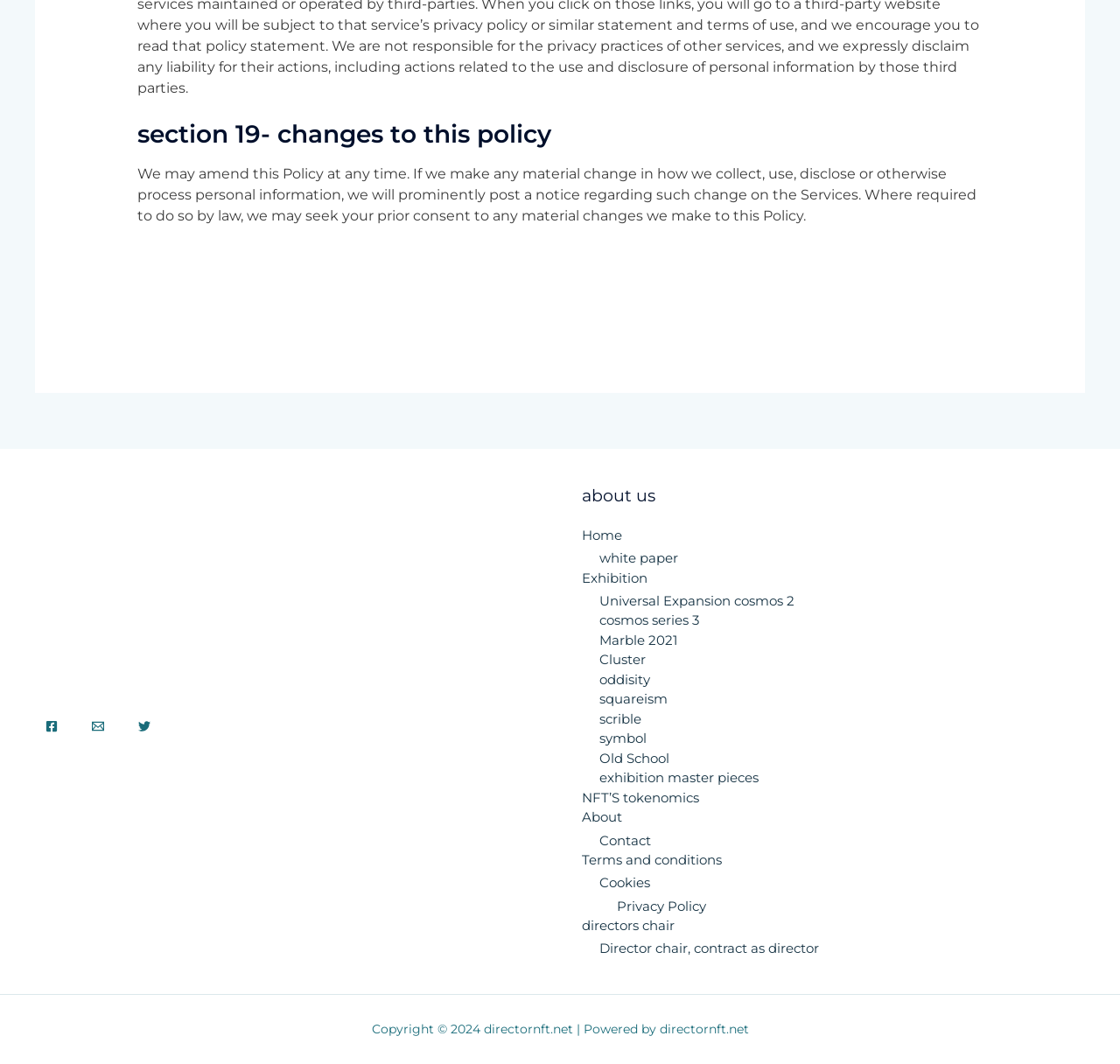What type of content is available on the website?
Kindly give a detailed and elaborate answer to the question.

The navigation menu in the footer section contains links to various art-related pages, such as 'Exhibition', 'Universal Expansion cosmos 2', 'Marble 2021', and 'NFT'S tokenomics', which suggests that the website is related to art and NFTs.